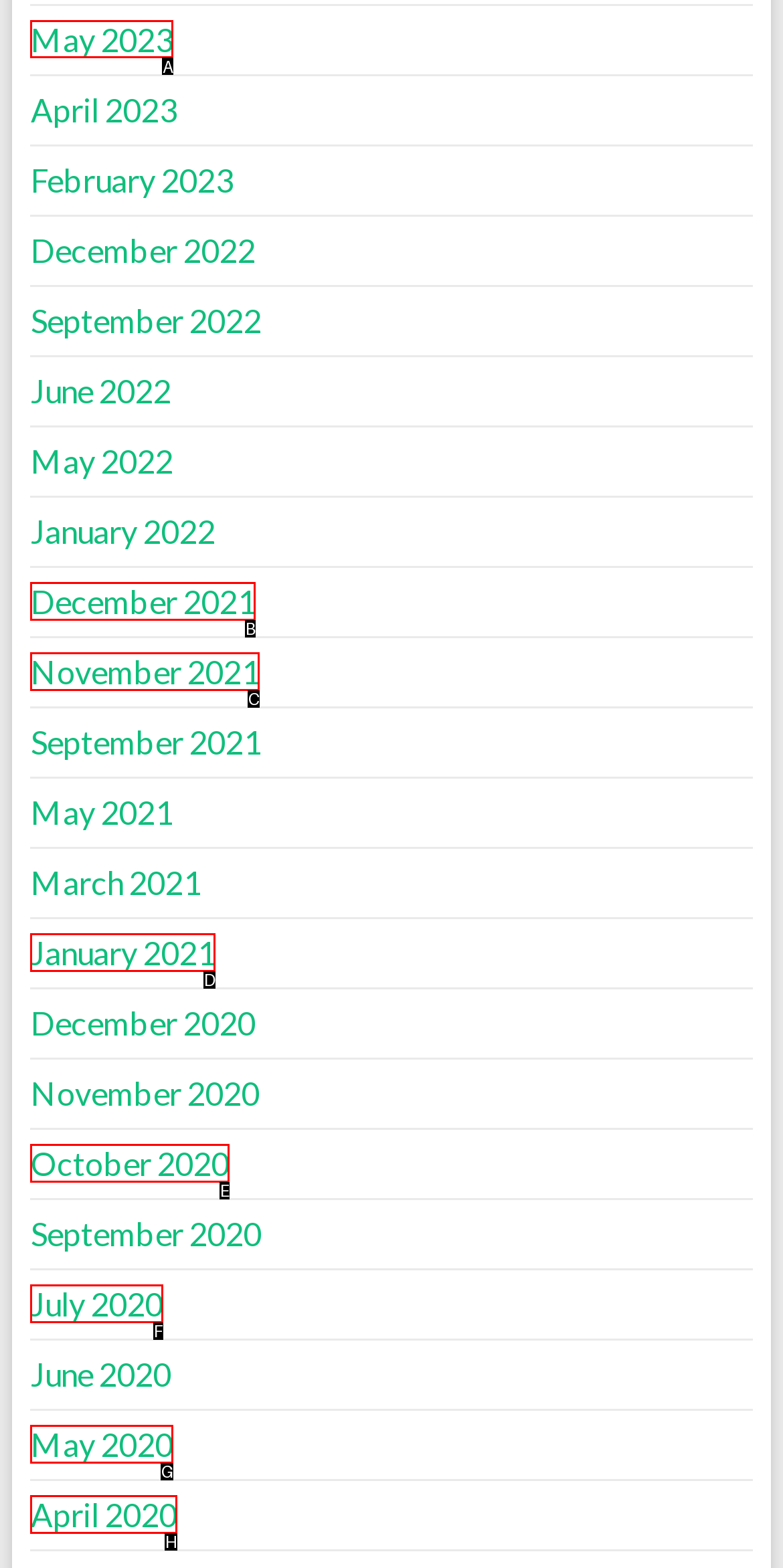Identify the letter of the UI element I need to click to carry out the following instruction: view May 2023

A